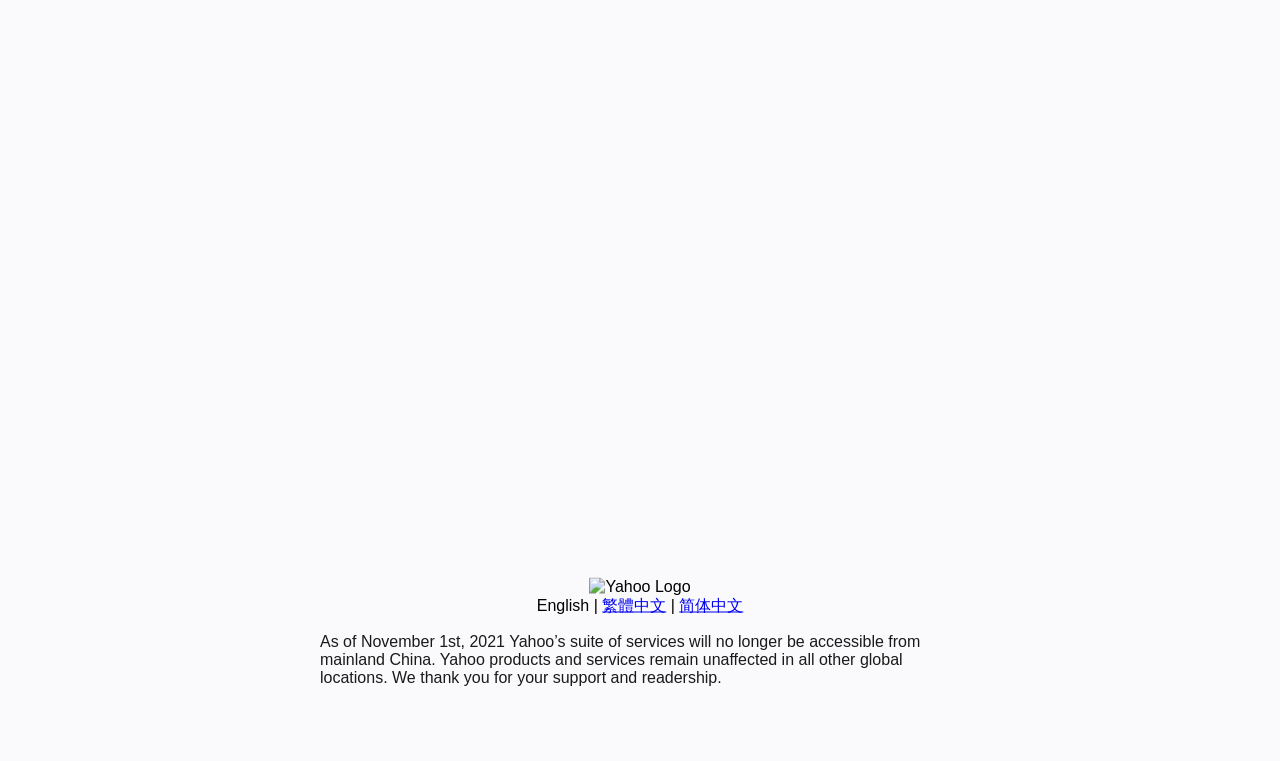Bounding box coordinates are specified in the format (top-left x, top-left y, bottom-right x, bottom-right y). All values are floating point numbers bounded between 0 and 1. Please provide the bounding box coordinate of the region this sentence describes: 简体中文

[0.531, 0.784, 0.581, 0.806]